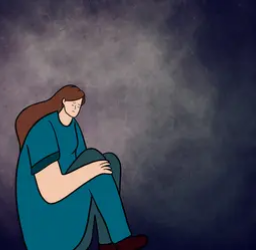Explain the image thoroughly, mentioning every notable detail.

The image features an illustrated woman sitting down, her body language conveying a sense of introspection or contemplation. She is dressed in a blue outfit, with her long hair flowing down over one shoulder. The background consists of soft, muted hues that blend into a cloudy, ethereal atmosphere, enhancing the emotional weight of the scene. This illustration accompanies an article titled "Navigating the Many Pathways of Grief," which explores the complex nature of grief and the myriad ways individuals cope with loss. The artwork resonates with themes of solitude and reflection, inviting viewers to connect with their own experiences of grief and healing.